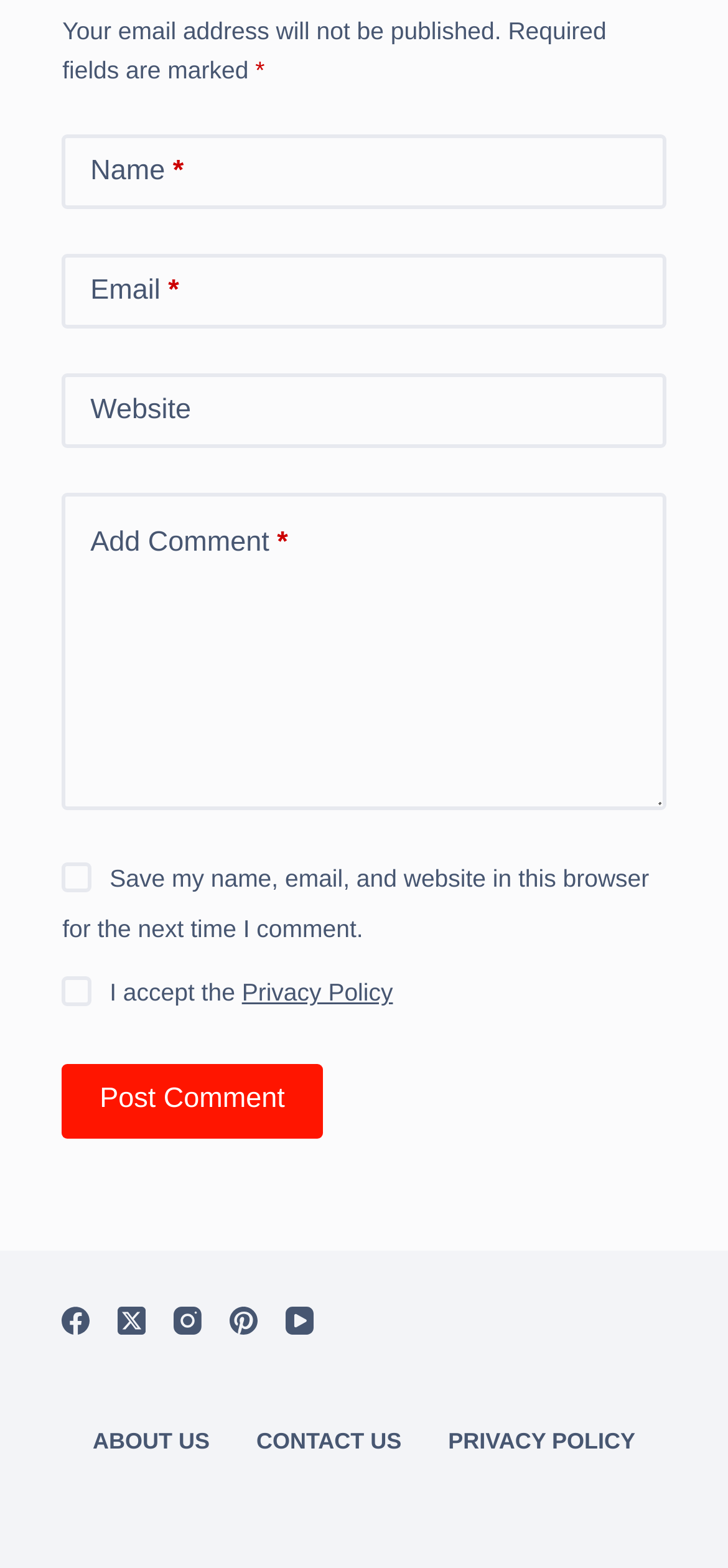Please find and report the bounding box coordinates of the element to click in order to perform the following action: "Enter your name". The coordinates should be expressed as four float numbers between 0 and 1, in the format [left, top, right, bottom].

[0.086, 0.086, 0.914, 0.134]